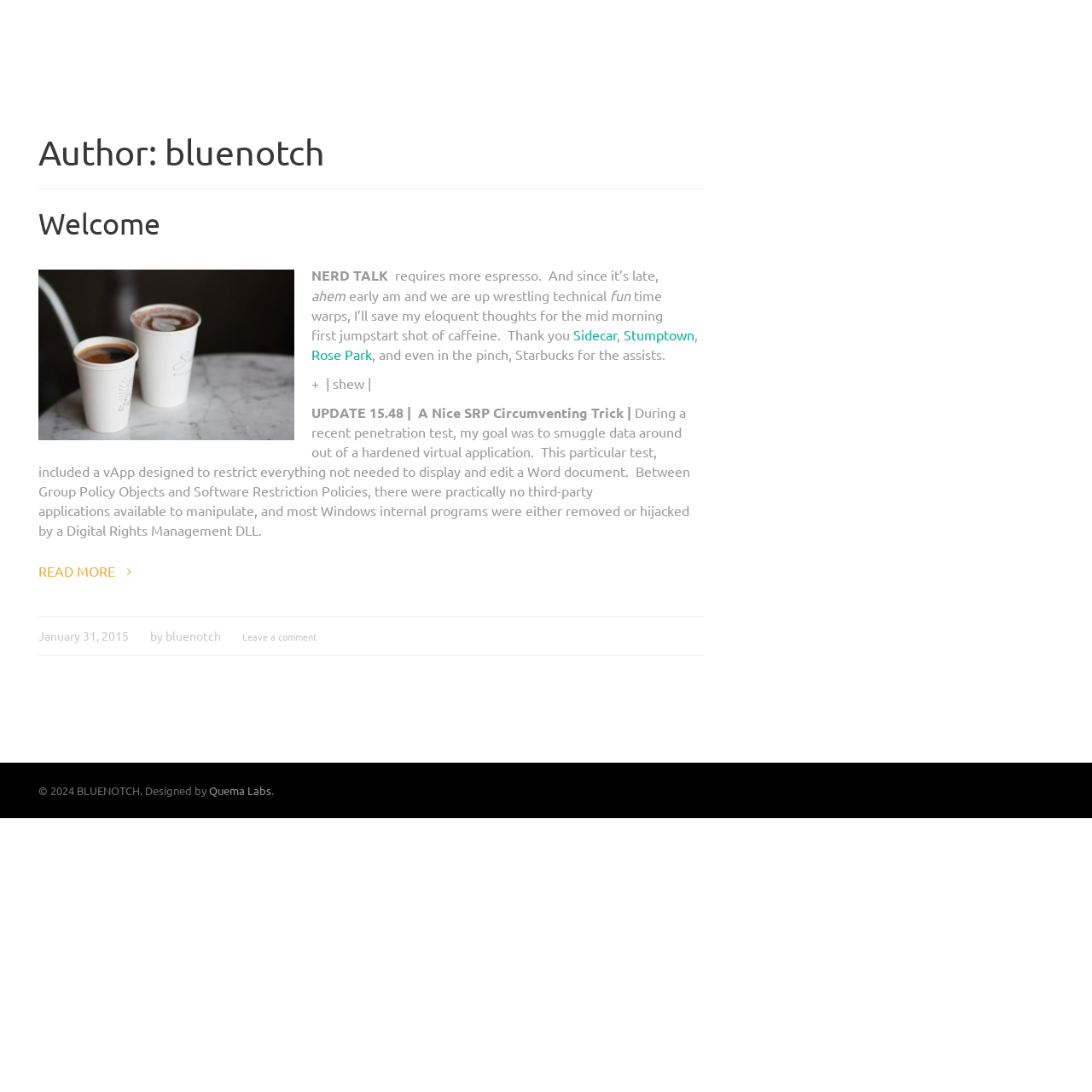Using the details from the image, please elaborate on the following question: What is the name of the designer of the website?

The name of the designer of the website is mentioned in the footer as 'Designed by Quema Labs'.